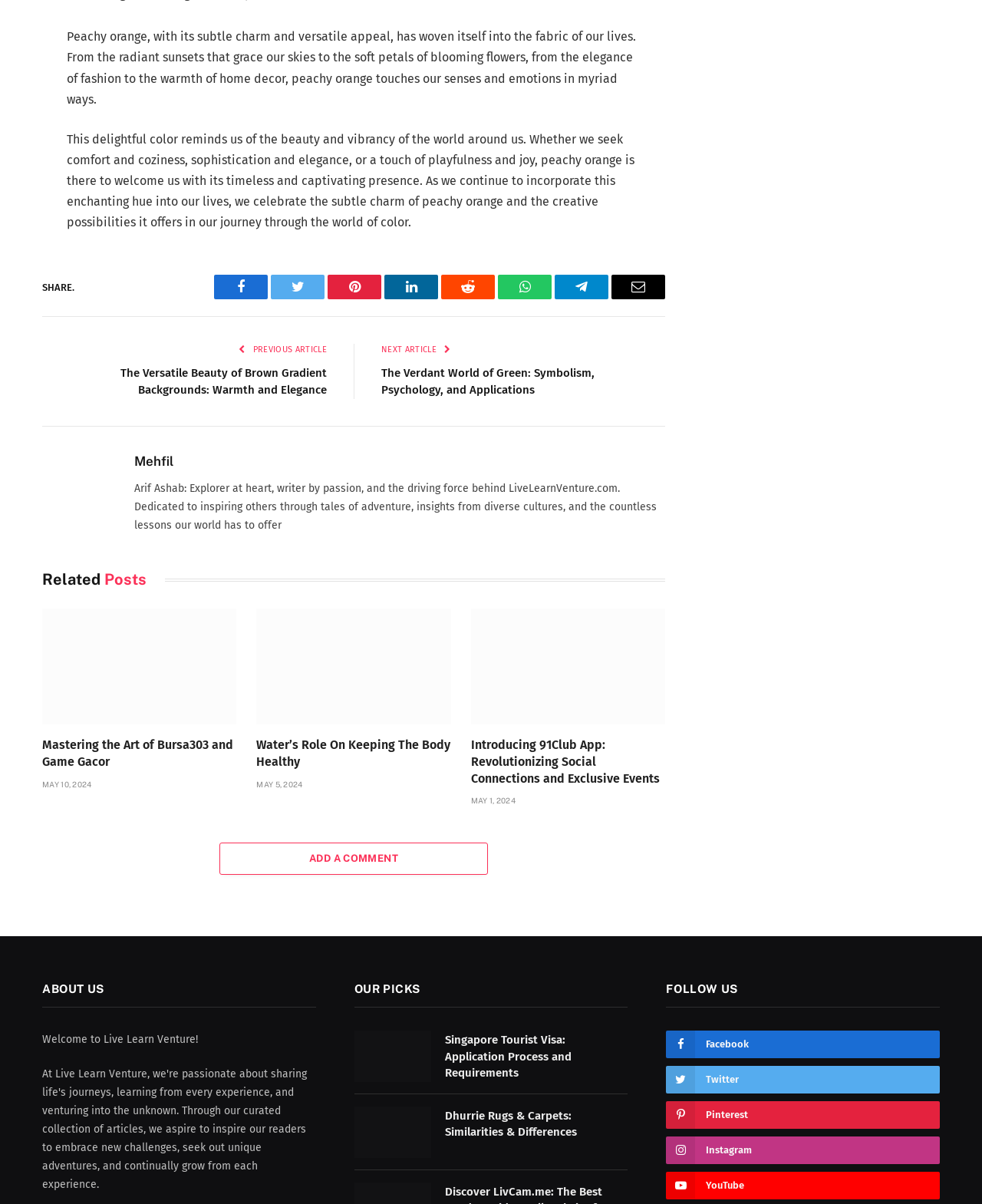Could you specify the bounding box coordinates for the clickable section to complete the following instruction: "Share on Facebook"?

[0.218, 0.228, 0.273, 0.249]